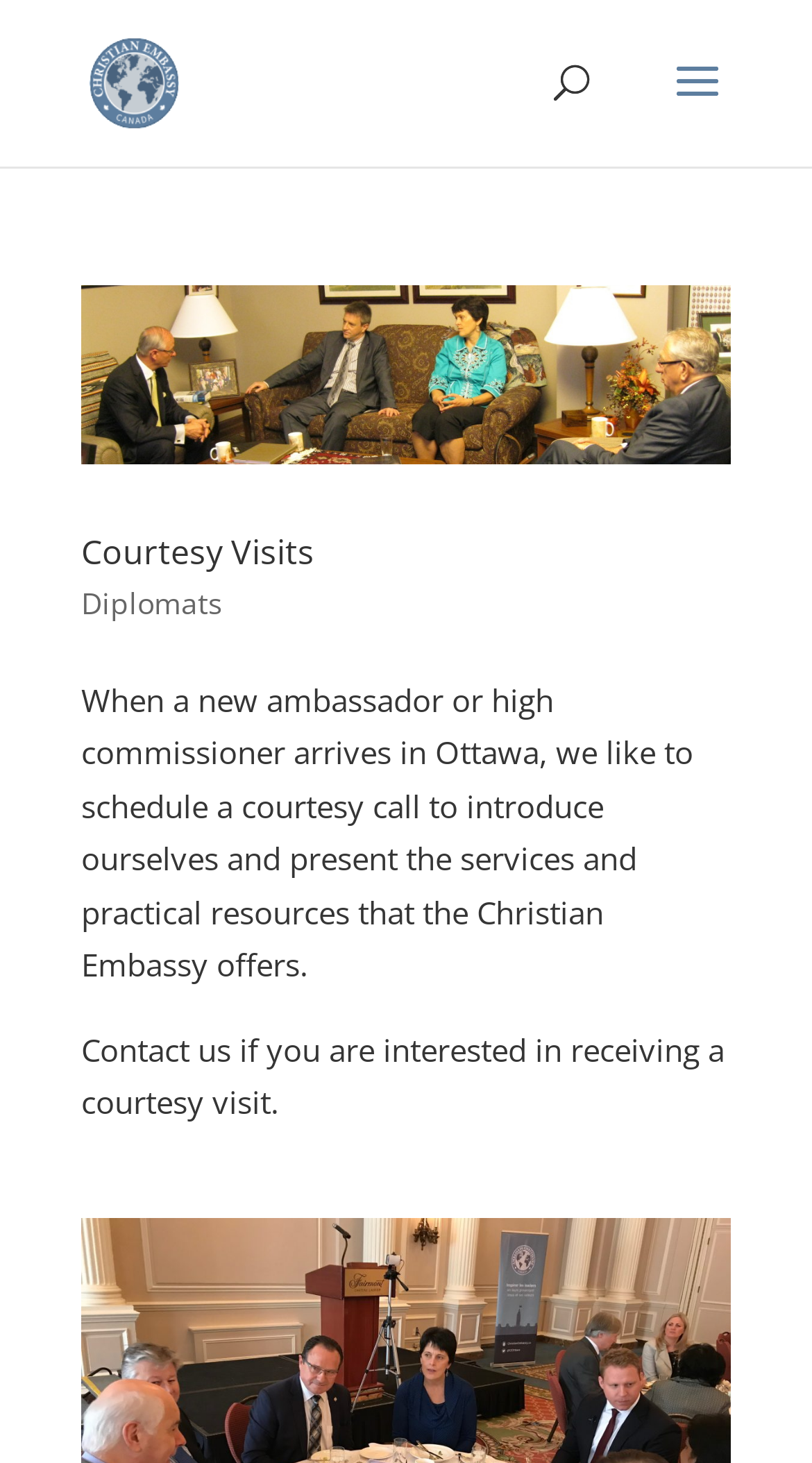What can diplomats contact the Christian Embassy for?
Offer a detailed and full explanation in response to the question.

According to the webpage, diplomats can contact the Christian Embassy if they are interested in receiving a courtesy visit, which is a service offered by the Christian Embassy.